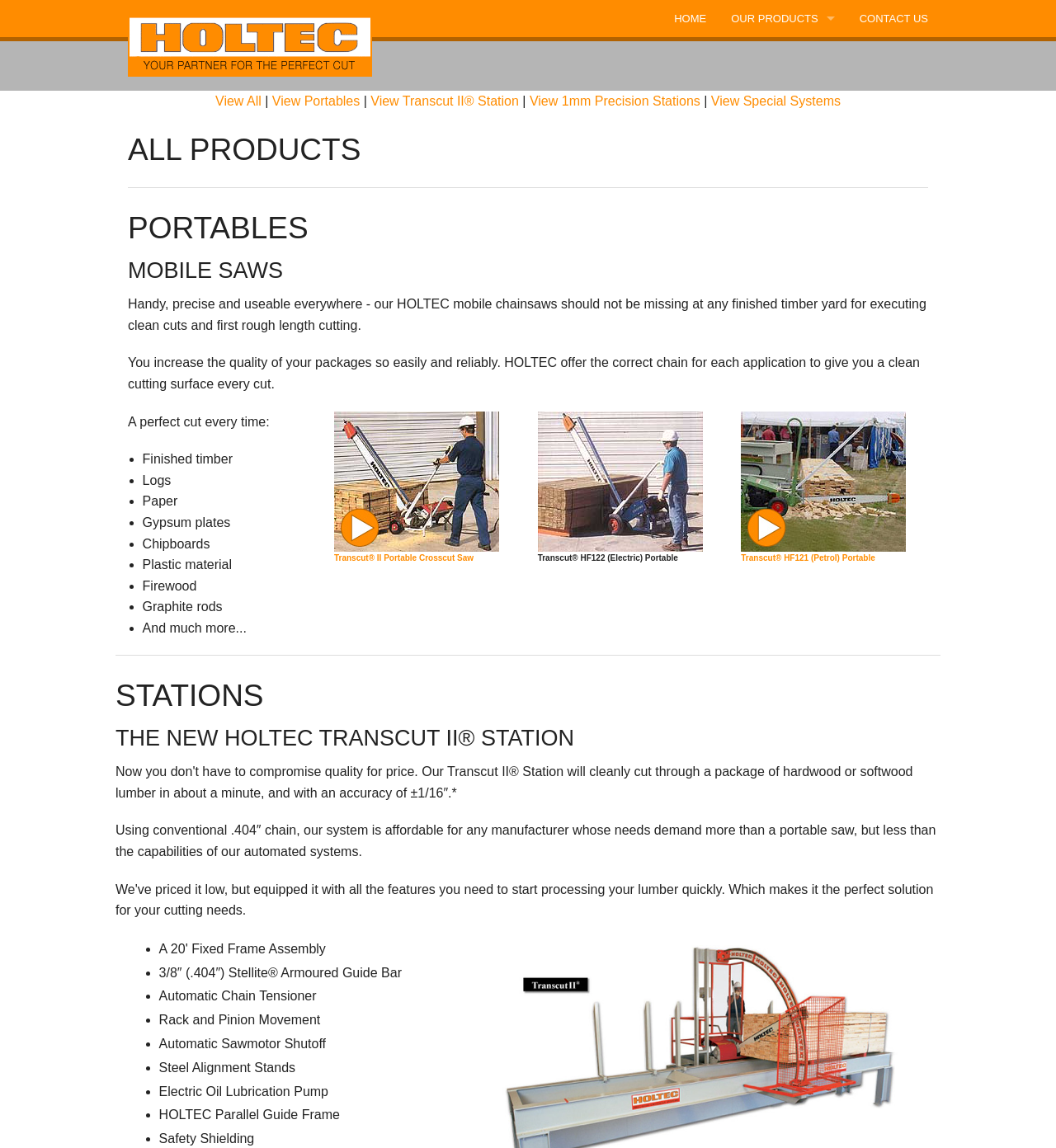Identify the bounding box coordinates of the part that should be clicked to carry out this instruction: "Go to CONTACT US".

[0.802, 0.0, 0.891, 0.032]